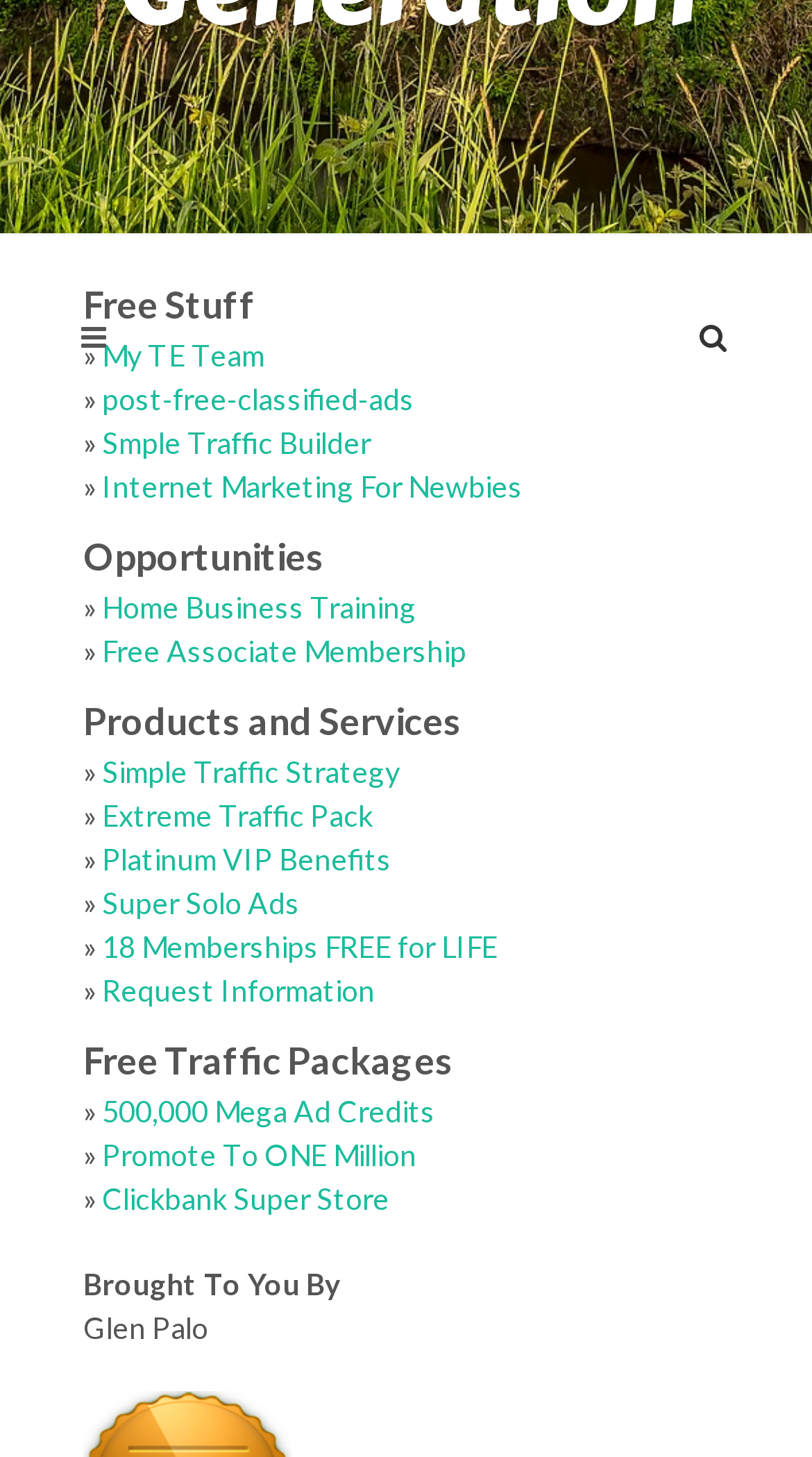Please respond in a single word or phrase: 
What is the first link on the webpage?

My TE Team